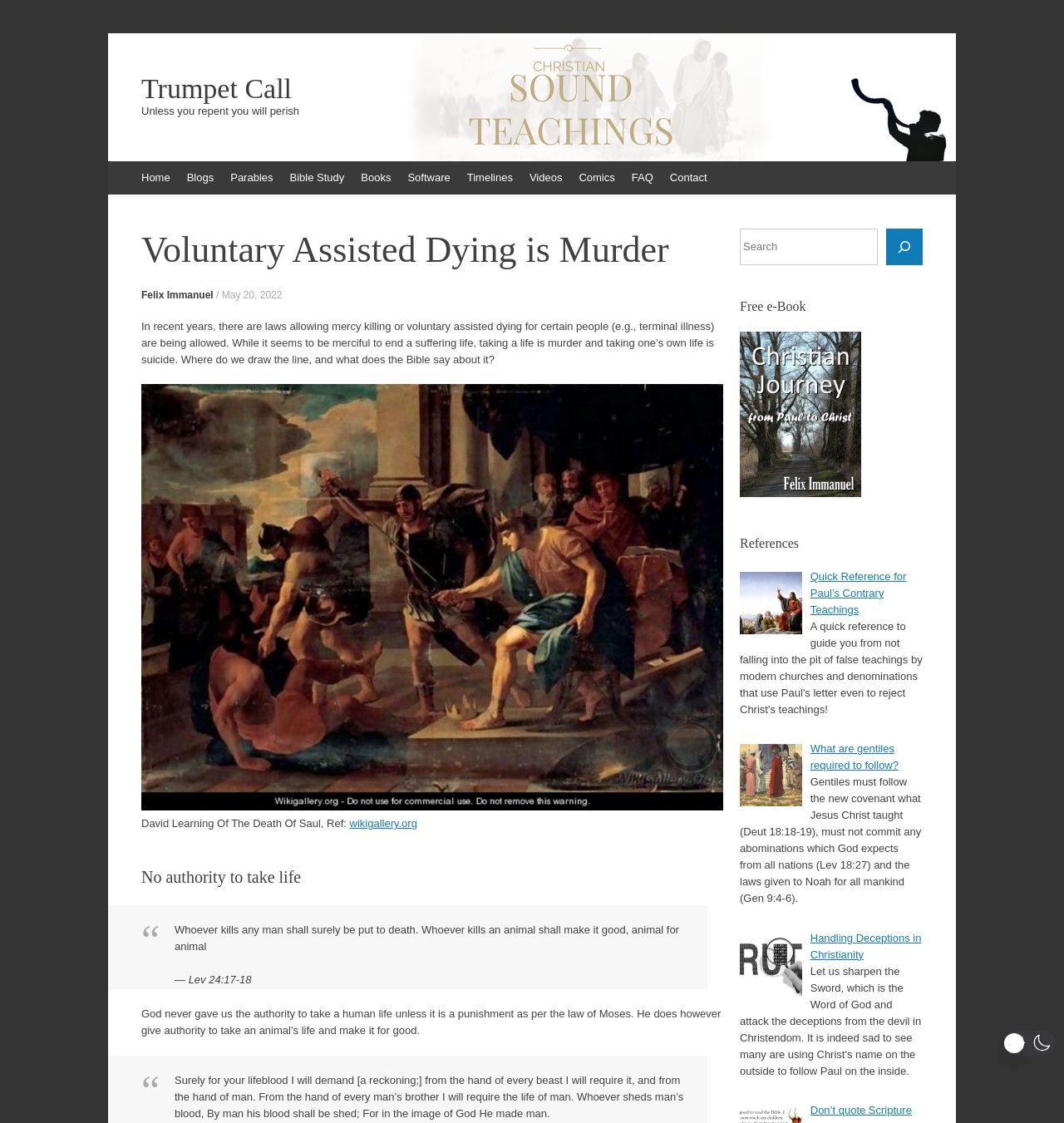Describe all the significant parts and information present on the webpage.

The webpage is titled "Voluntary Assisted Dying is Murder" and has a heading "Trumpet Call" at the top left corner. Below this heading, there is another heading "Unless you repent you will perish". 

On the top right corner, there is a navigation menu with links to "Home", "Blogs", "Parables", "Bible Study", "Books", "Software", "Timelines", "Videos", "Comics", "FAQ", and "Contact". 

The main content of the webpage is divided into sections. The first section has a heading "Voluntary Assisted Dying is Murder" and discusses the topic of mercy killing or voluntary assisted dying. The text explains that taking a life is murder and taking one's own life is suicide, and questions where to draw the line and what the Bible says about it.

Below this section, there is an image with a figure caption "David Learning Of The Death Of Saul, Ref: wikigallery.org". 

The next section has a heading "No authority to take life" and discusses the biblical perspective on taking human life. It quotes Leviticus 24:17-18, which states that whoever kills a man shall be put to death. 

The following section has a blockquote with a biblical quote from Leviticus 24:17-18, and then explains that God never gave humans the authority to take a human life unless it is a punishment as per the law of Moses.

On the right side of the webpage, there is a search bar with a button and an image. Below the search bar, there is a heading "Free e-Book" and a link to "Christian Journey" with an image. 

Further down, there is a heading "References" with links to "Quick Reference for Paul’s Contrary Teachings", "What are gentiles required to follow?", and "Handling Deceptions in Christianity". There is also a static text that explains what gentiles are required to follow according to the Bible.

At the bottom right corner of the webpage, there are two small images.